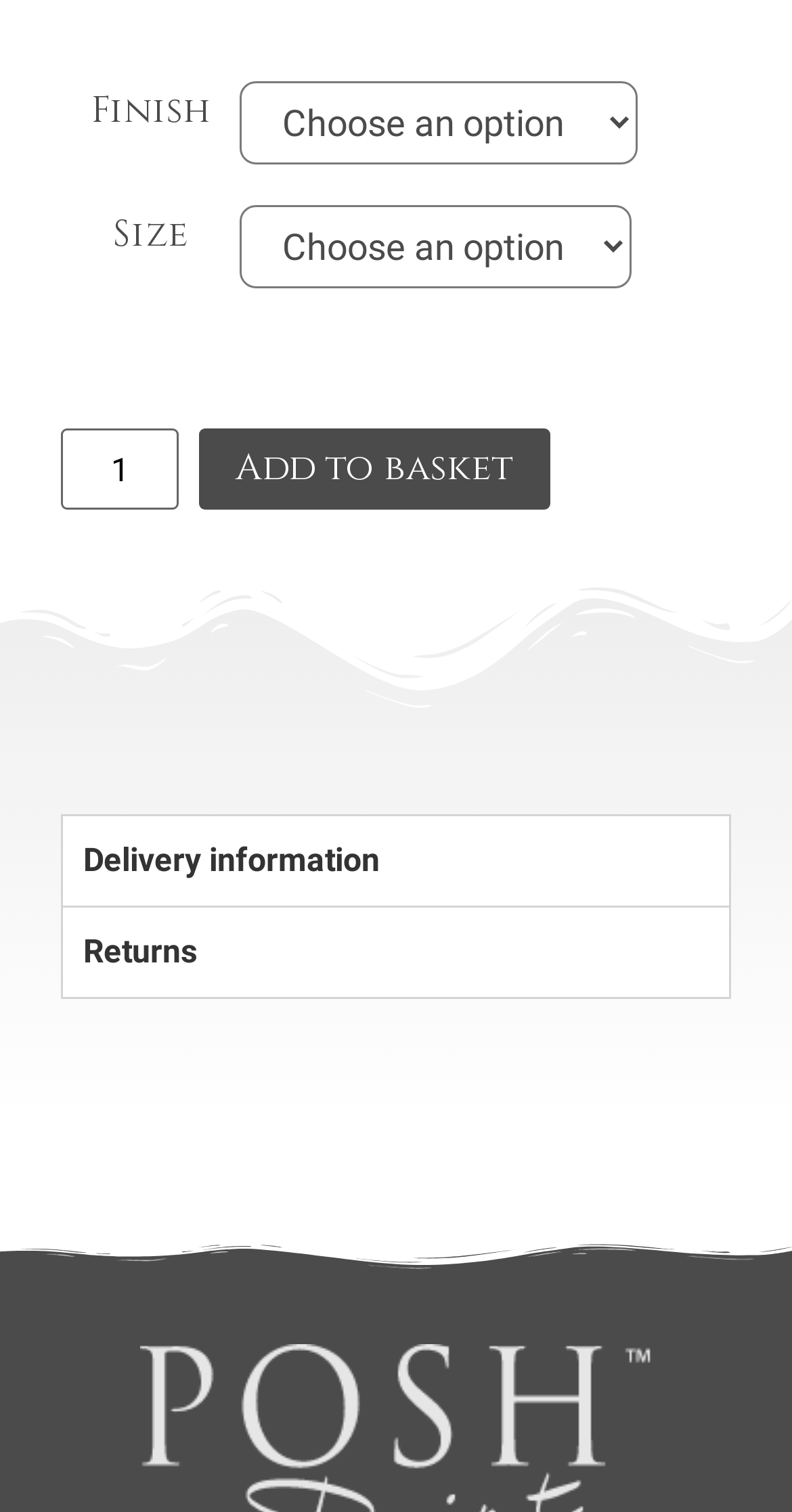What options are available for 'Finish'?
Please provide a comprehensive answer based on the details in the screenshot.

I saw a combobox element with the label 'Finish' and a prompt to 'Choose an option', implying that there are multiple options available for 'Finish', but the specific options are not listed.